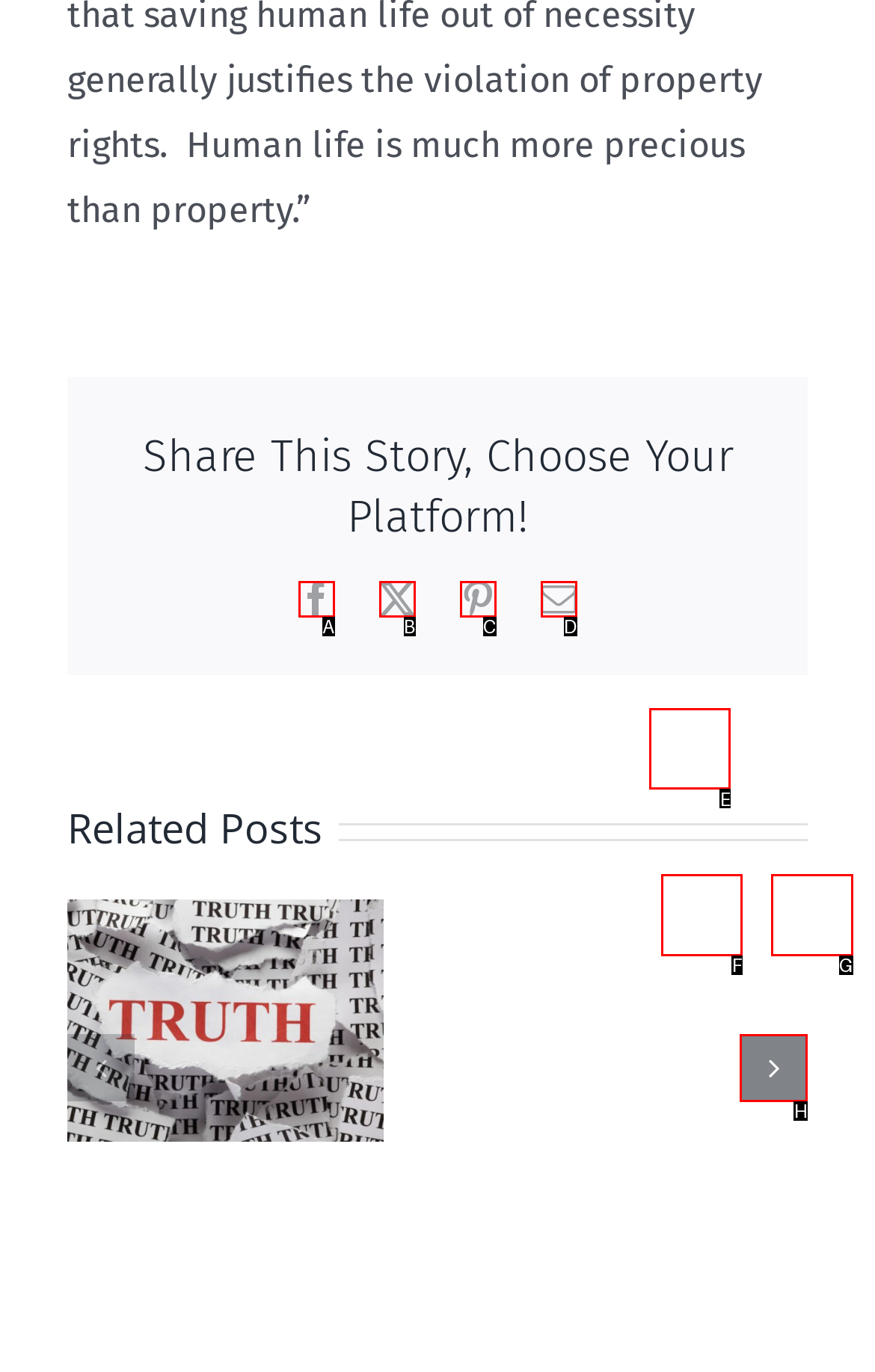To achieve the task: Go to the next slide, indicate the letter of the correct choice from the provided options.

H